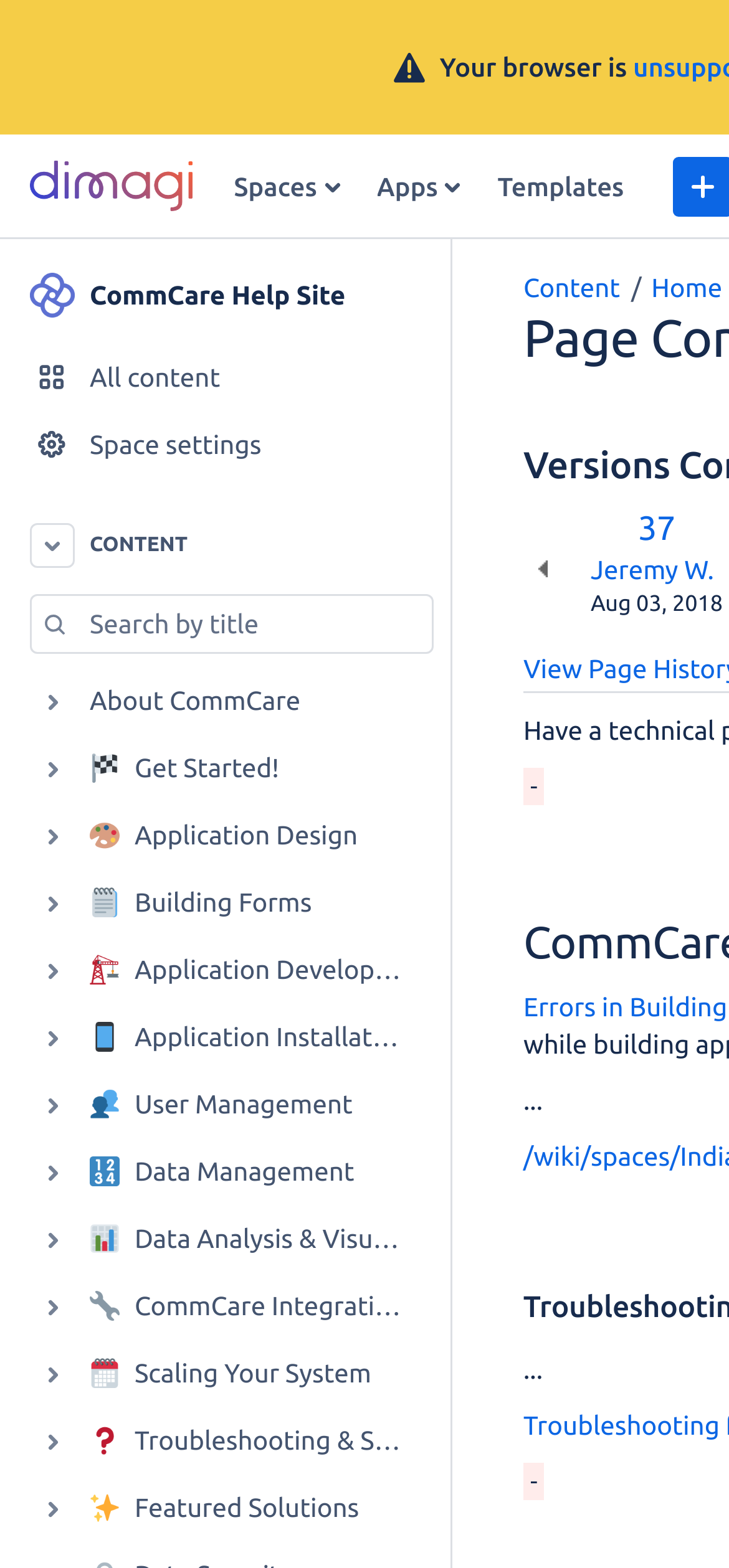Point out the bounding box coordinates of the section to click in order to follow this instruction: "Click the 'Templates' link".

[0.667, 0.099, 0.871, 0.138]